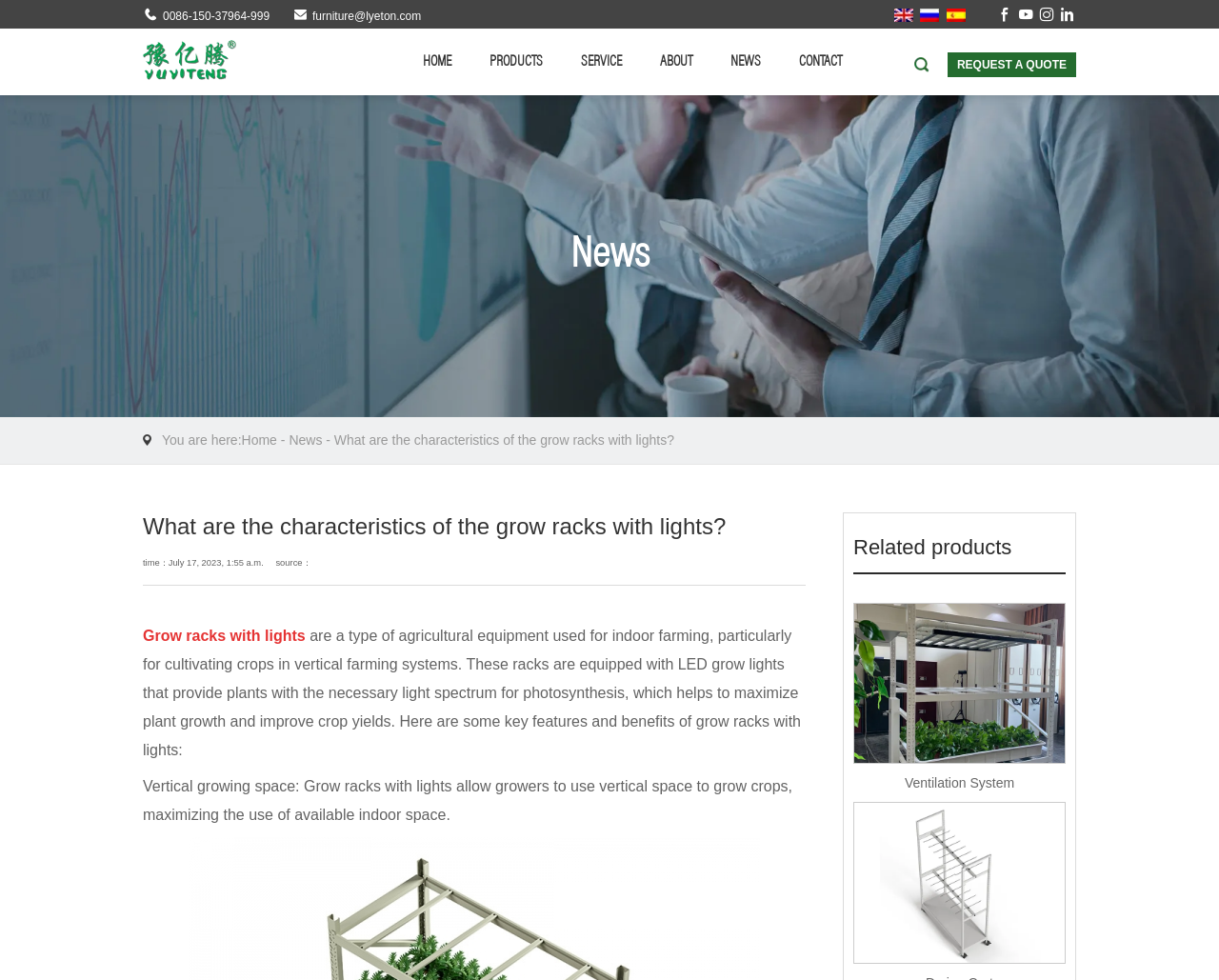Please specify the bounding box coordinates of the clickable region necessary for completing the following instruction: "Search for a podcast". The coordinates must consist of four float numbers between 0 and 1, i.e., [left, top, right, bottom].

None